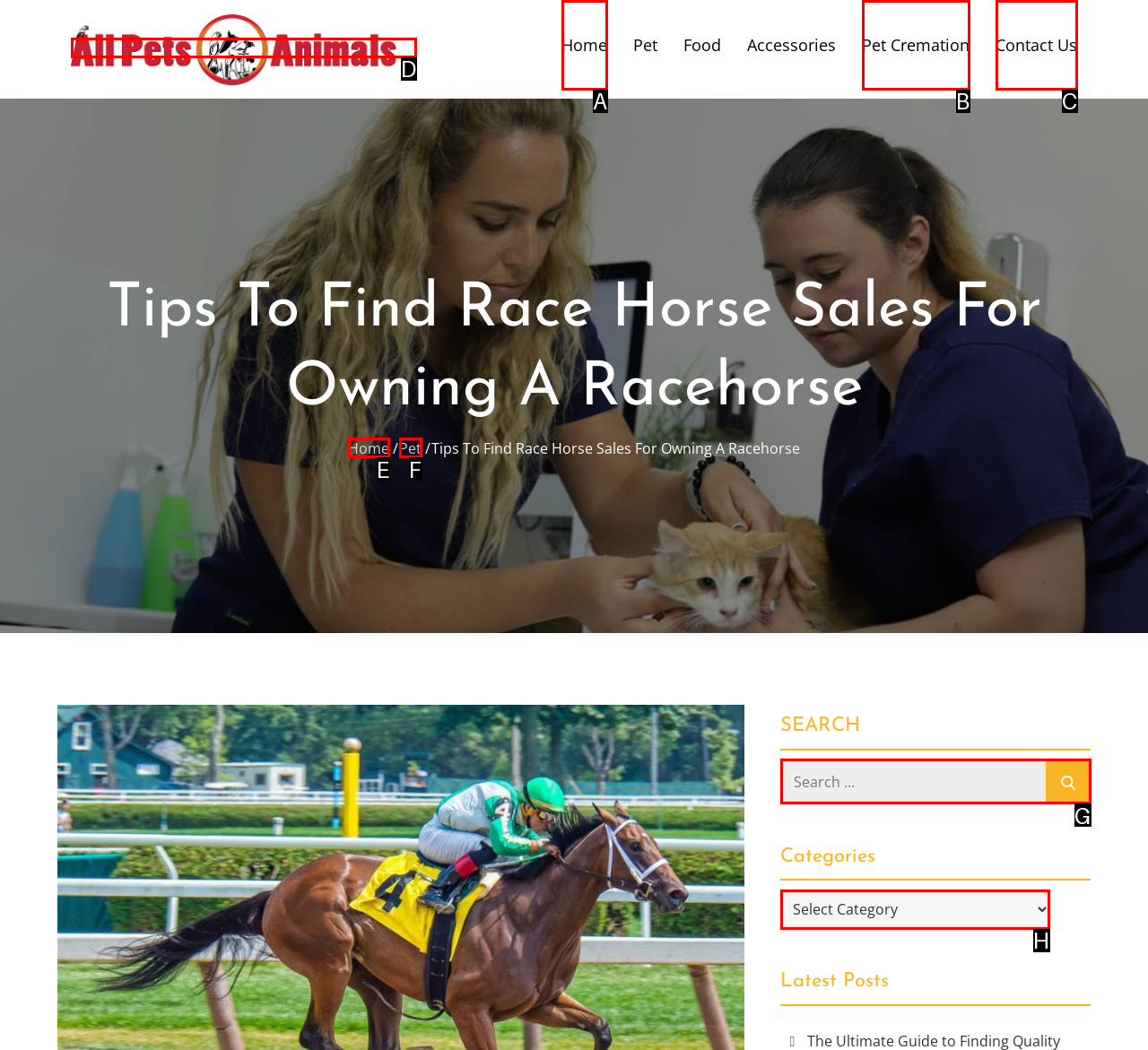Tell me the letter of the correct UI element to click for this instruction: search for race horse sales. Answer with the letter only.

G